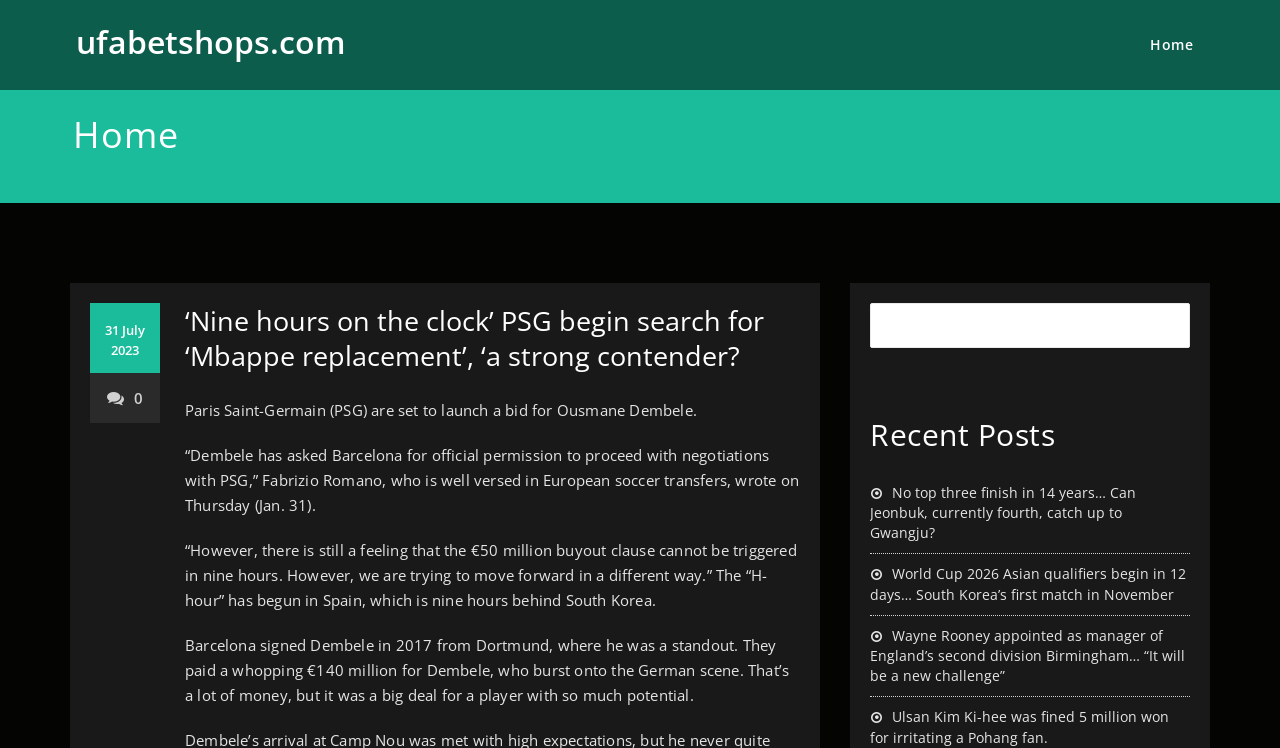Find the bounding box coordinates for the area you need to click to carry out the instruction: "Click on the '‘Nine hours on the clock’ PSG begin search for ‘Mbappe replacement’, ‘a strong contender?' link". The coordinates should be four float numbers between 0 and 1, indicated as [left, top, right, bottom].

[0.145, 0.403, 0.597, 0.499]